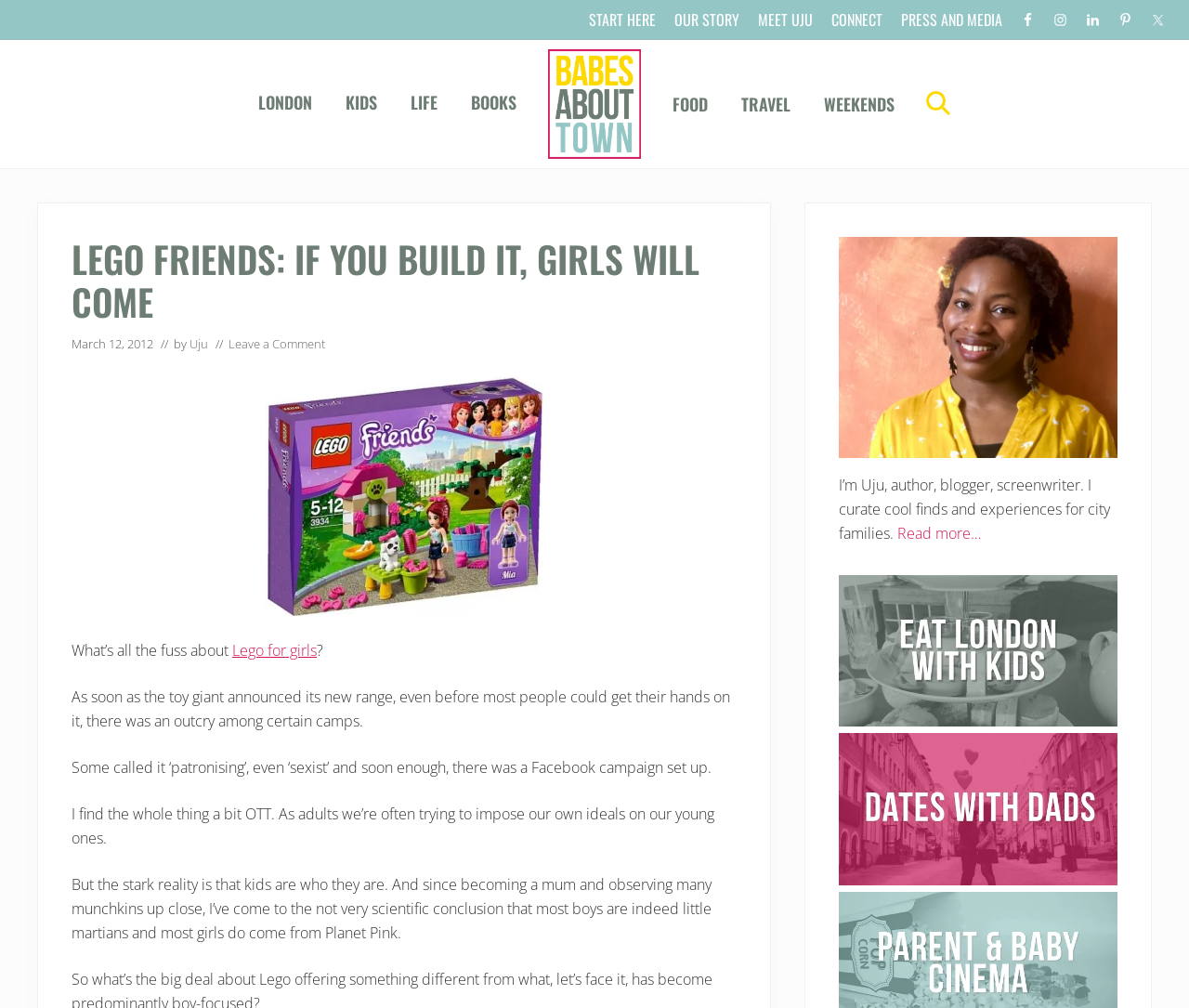Find the coordinates for the bounding box of the element with this description: "LinkedIn".

[0.909, 0.007, 0.93, 0.032]